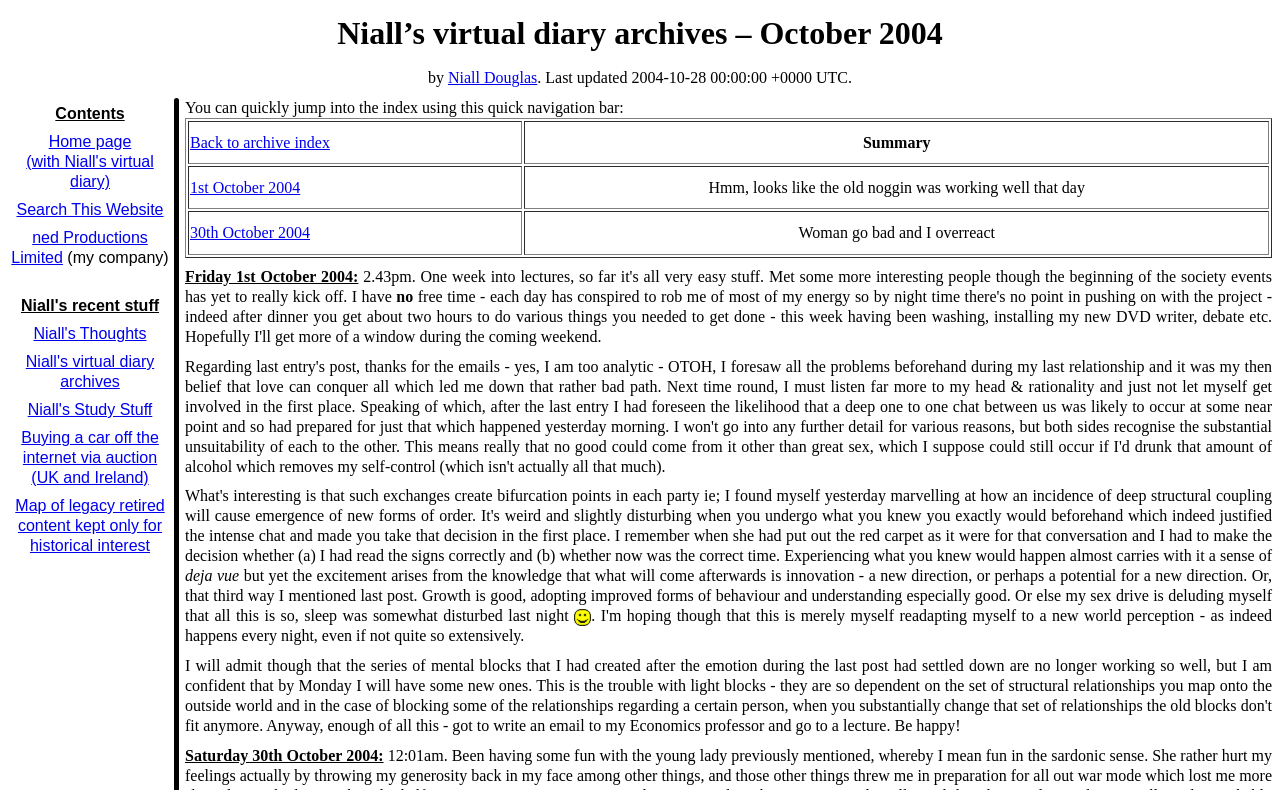Give a one-word or short-phrase answer to the following question: 
What is the title of the first diary entry?

Friday 1st October 2004